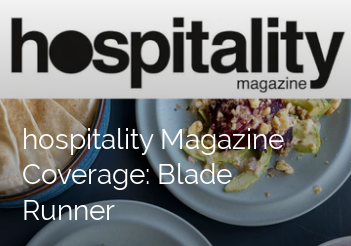Explain the scene depicted in the image, including all details.

This image showcases a feature from *hospitality magazine*, highlighting their coverage titled "hospitality Magazine Coverage: Blade Runner." The background prominently features the magazine's logo at the top, with its distinct typography and branding. Below, the text provides a concise introduction to the coverage, drawing attention to the culinary aspects associated with the theme "Blade Runner." The layout is complemented by a visually appealing backdrop of what appears to be gourmet dishes plated on contemporary dishware, capturing the essence of modern hospitality and culinary creativity. The overall design effectively combines visual elements with informative text to engage readers interested in culinary trends and restaurant insights.